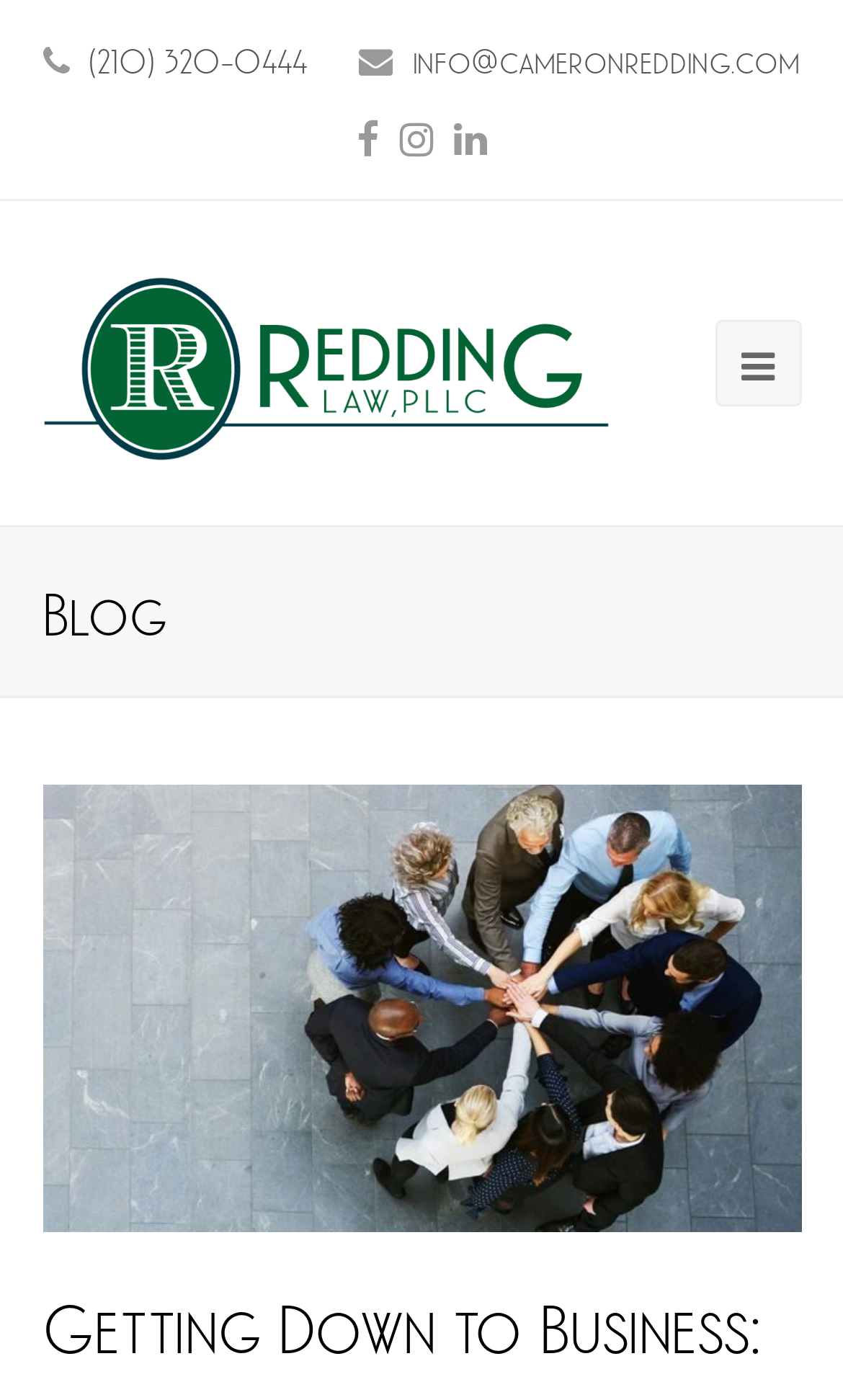Give the bounding box coordinates for this UI element: "Instagram". The coordinates should be four float numbers between 0 and 1, arranged as [left, top, right, bottom].

[0.474, 0.079, 0.513, 0.119]